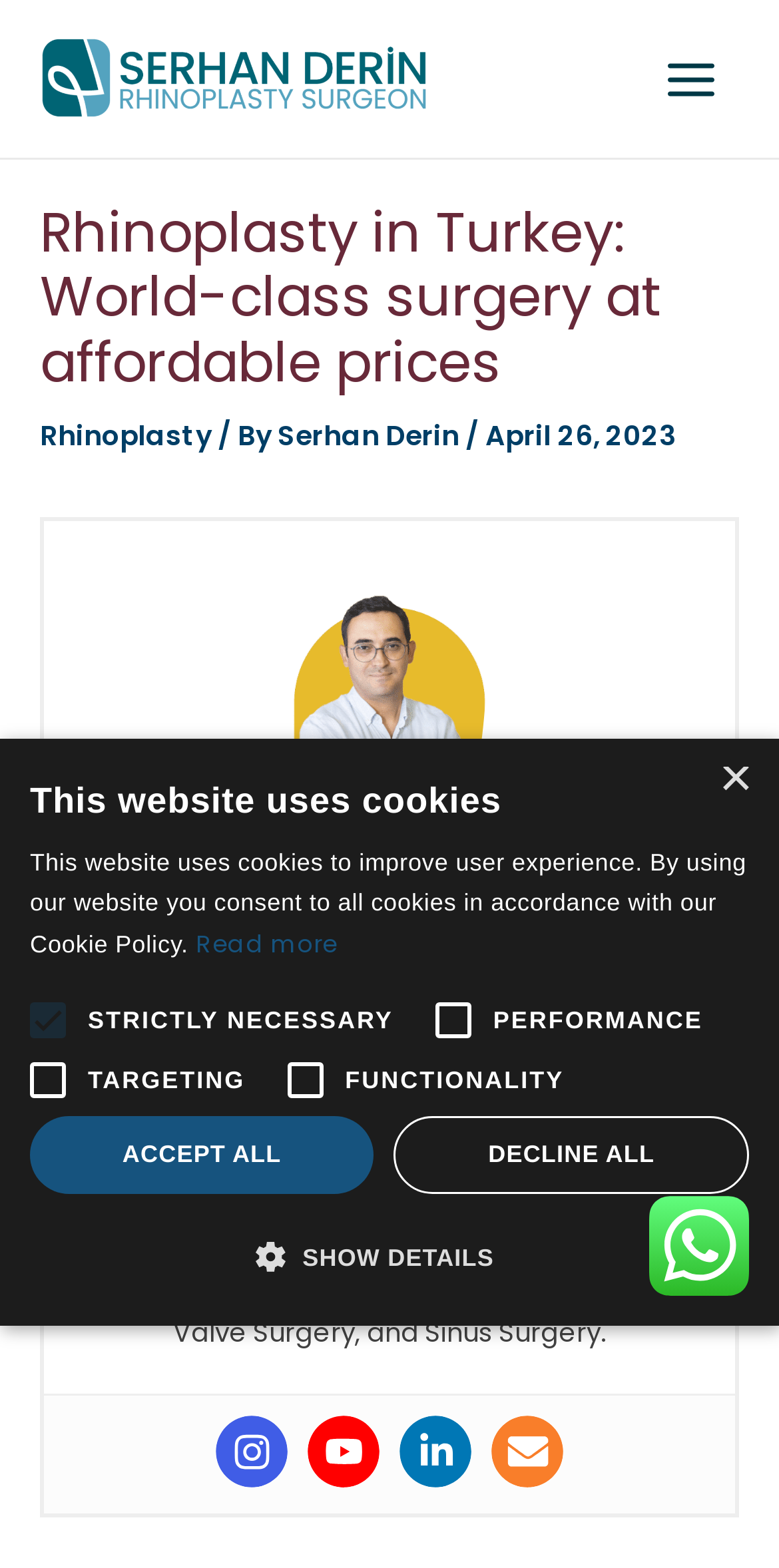For the following element description, predict the bounding box coordinates in the format (top-left x, top-left y, bottom-right x, bottom-right y). All values should be floating point numbers between 0 and 1. Description: alt="Dr. Serhan Derin"

[0.051, 0.037, 0.551, 0.061]